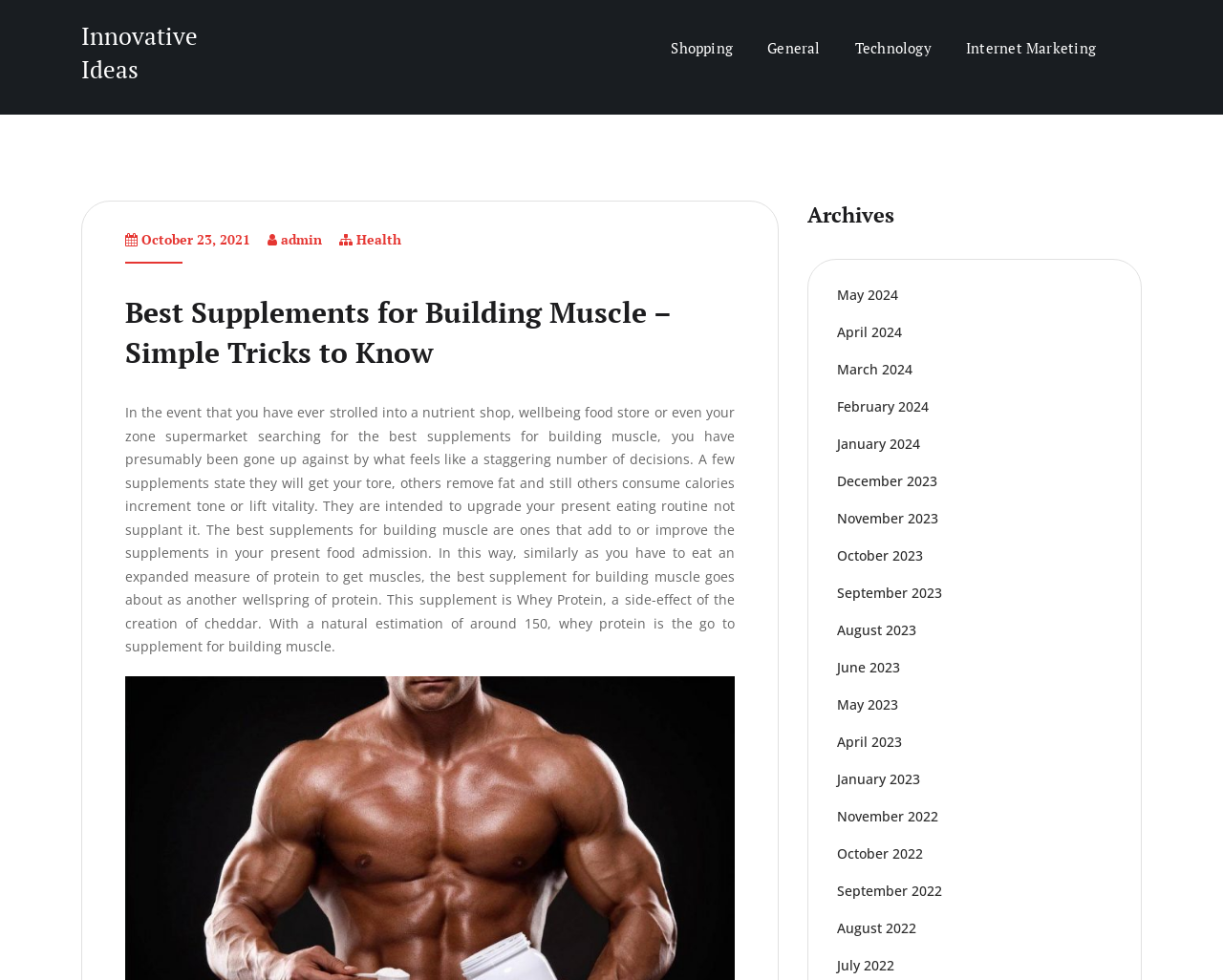Using the format (top-left x, top-left y, bottom-right x, bottom-right y), provide the bounding box coordinates for the described UI element. All values should be floating point numbers between 0 and 1: Shopping

[0.535, 0.015, 0.613, 0.083]